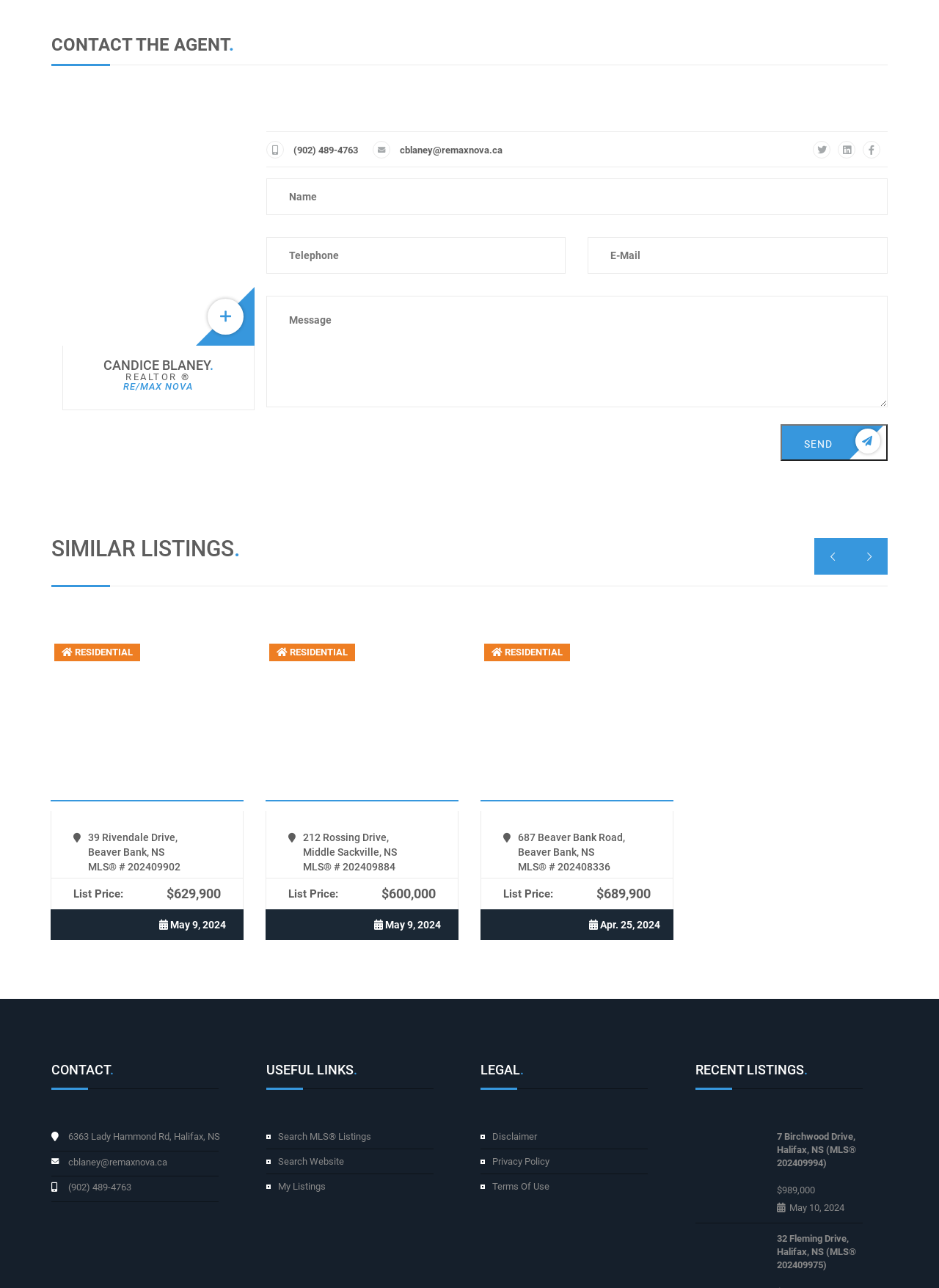Please identify the bounding box coordinates of the region to click in order to complete the task: "Send a message". The coordinates must be four float numbers between 0 and 1, specified as [left, top, right, bottom].

[0.831, 0.33, 0.945, 0.358]